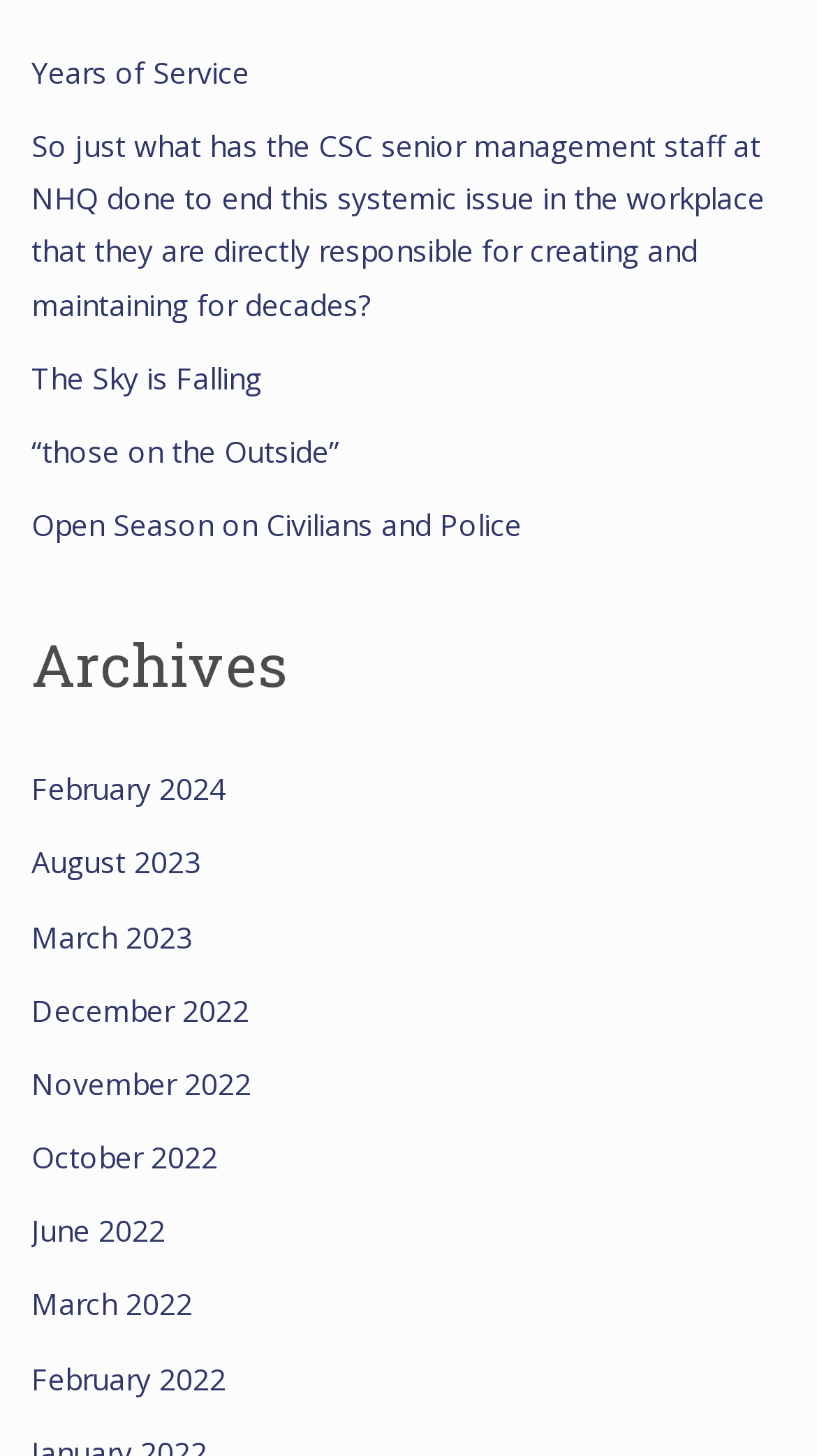What is the last link on the webpage?
Refer to the image and provide a concise answer in one word or phrase.

February 2022